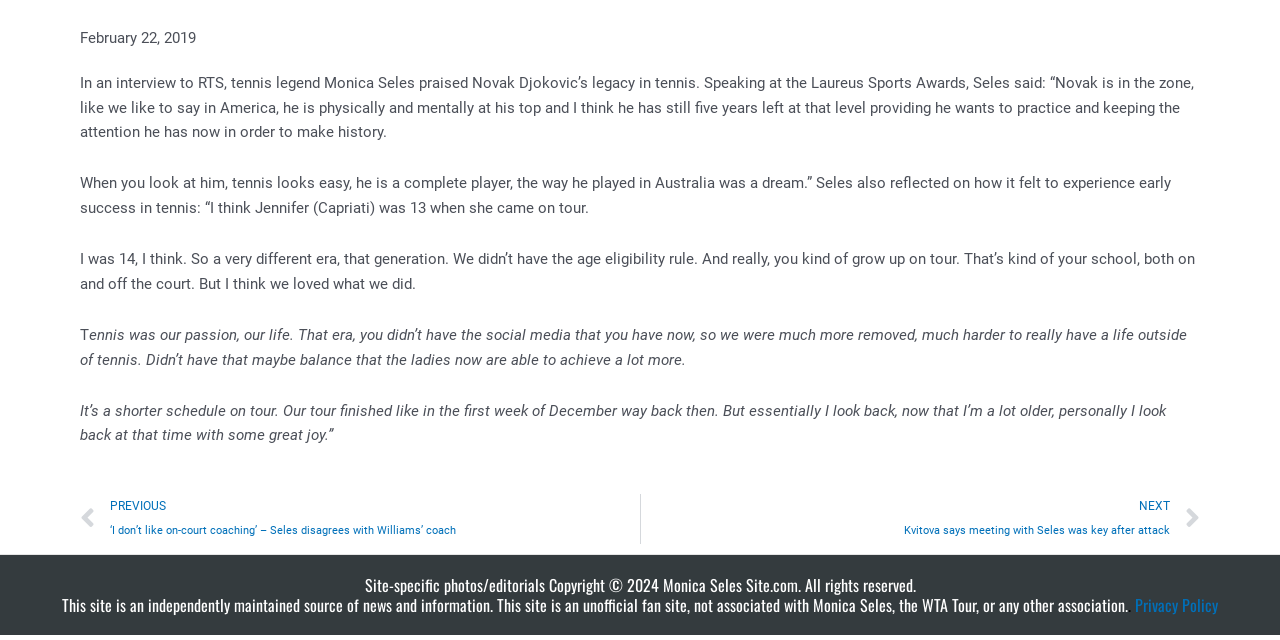Based on the element description: "Privacy Policy", identify the UI element and provide its bounding box coordinates. Use four float numbers between 0 and 1, [left, top, right, bottom].

[0.887, 0.926, 0.952, 0.964]